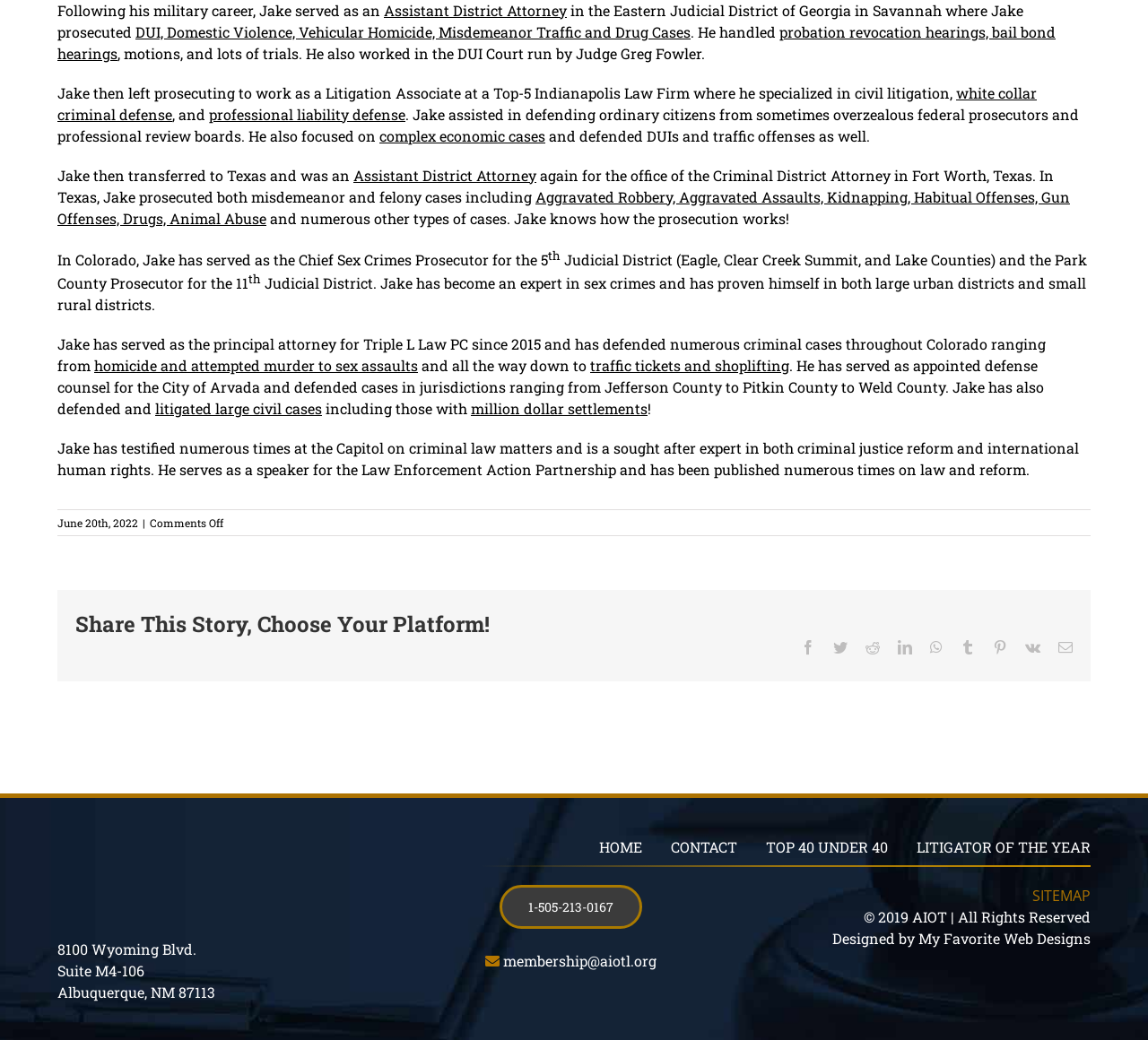What is the address of Jake's office? Based on the image, give a response in one word or a short phrase.

8100 Wyoming Blvd. Suite M4-106 Albuquerque, NM 87113